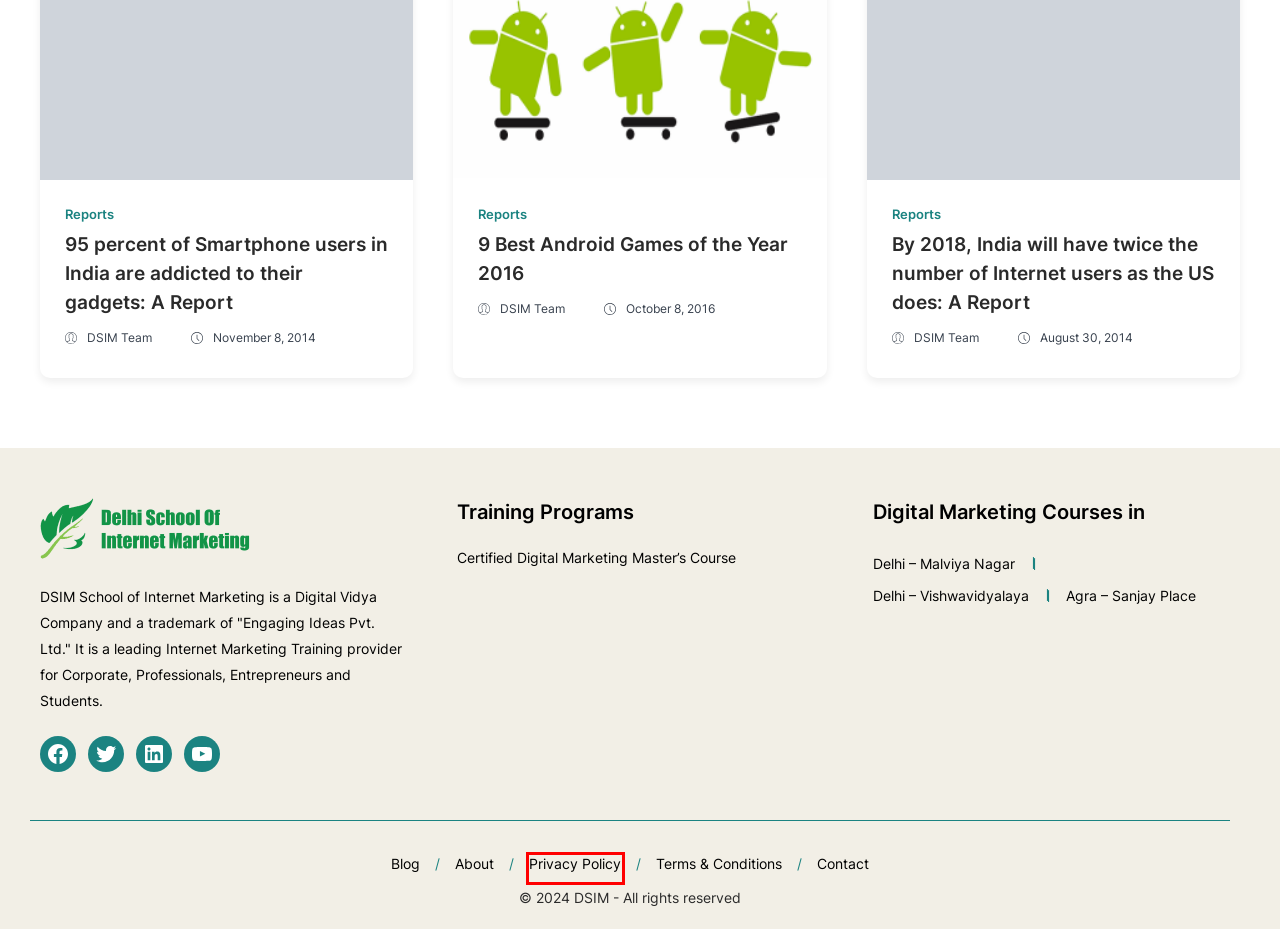You have been given a screenshot of a webpage with a red bounding box around a UI element. Select the most appropriate webpage description for the new webpage that appears after clicking the element within the red bounding box. The choices are:
A. Reports Archives | DSIM
B. DSIM North Delhi, Vishwavidyala , digital marketing course
C. DSIM
D. By 2018, India Will Have Twice The Number Of Internet Users As The US Does: A Report DSIM
E. Privacy Policy - DSIM
F. [CASE STUDY]: How M.A.C Cosmetics Became The World’s Leading Makeup Company? DSIM
G. Terms & Conditions - DSIM
H. Blogging & Adsense DSIM

E